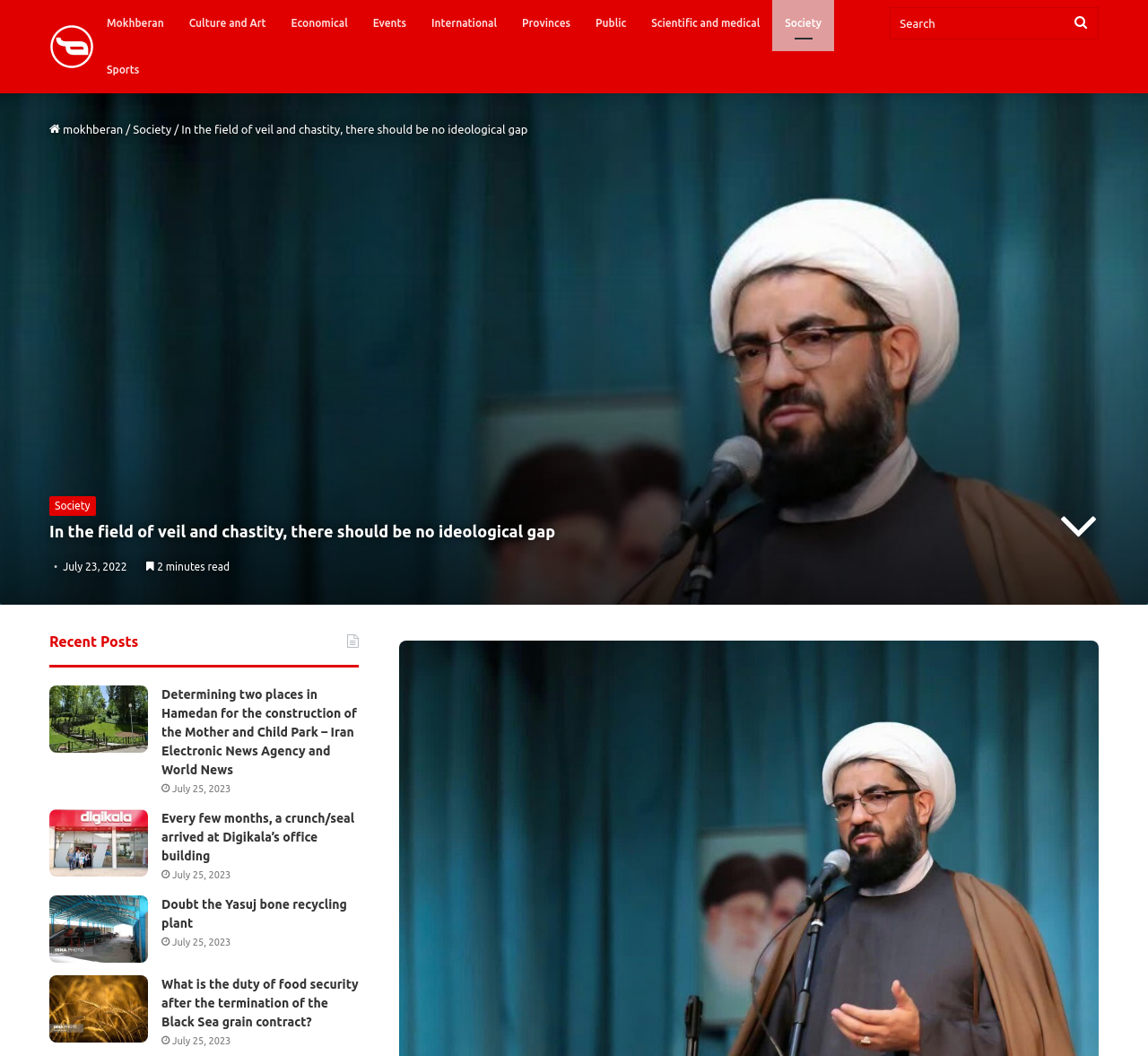Identify the bounding box coordinates of the area that should be clicked in order to complete the given instruction: "Check recent posts". The bounding box coordinates should be four float numbers between 0 and 1, i.e., [left, top, right, bottom].

[0.043, 0.6, 0.121, 0.615]